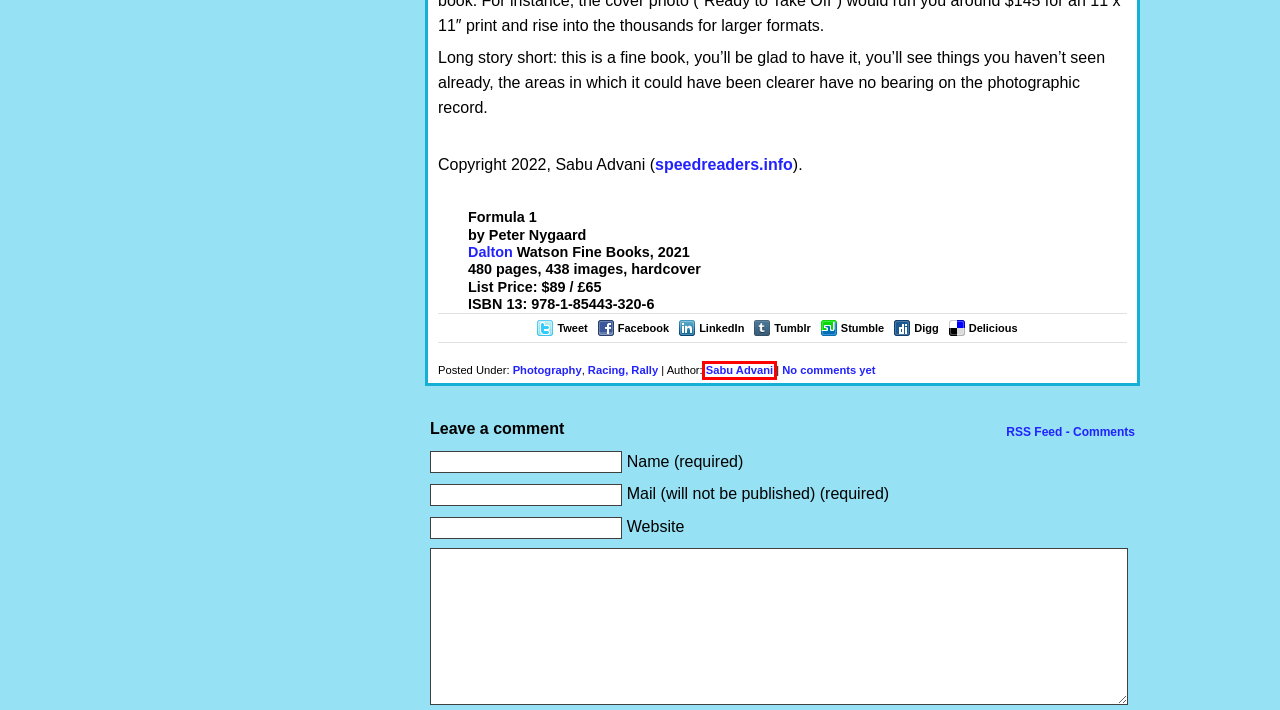Given a screenshot of a webpage with a red bounding box highlighting a UI element, choose the description that best corresponds to the new webpage after clicking the element within the red bounding box. Here are your options:
A. » Photography
B. » Design & Desire
C. » Sabu Advani
D. » Information
E. » How to Submit Books
F. » Racing, Rally
G. » Testimonials
H. » Formula 1 Portraits: Gli anni sessanta/The Sixties

C